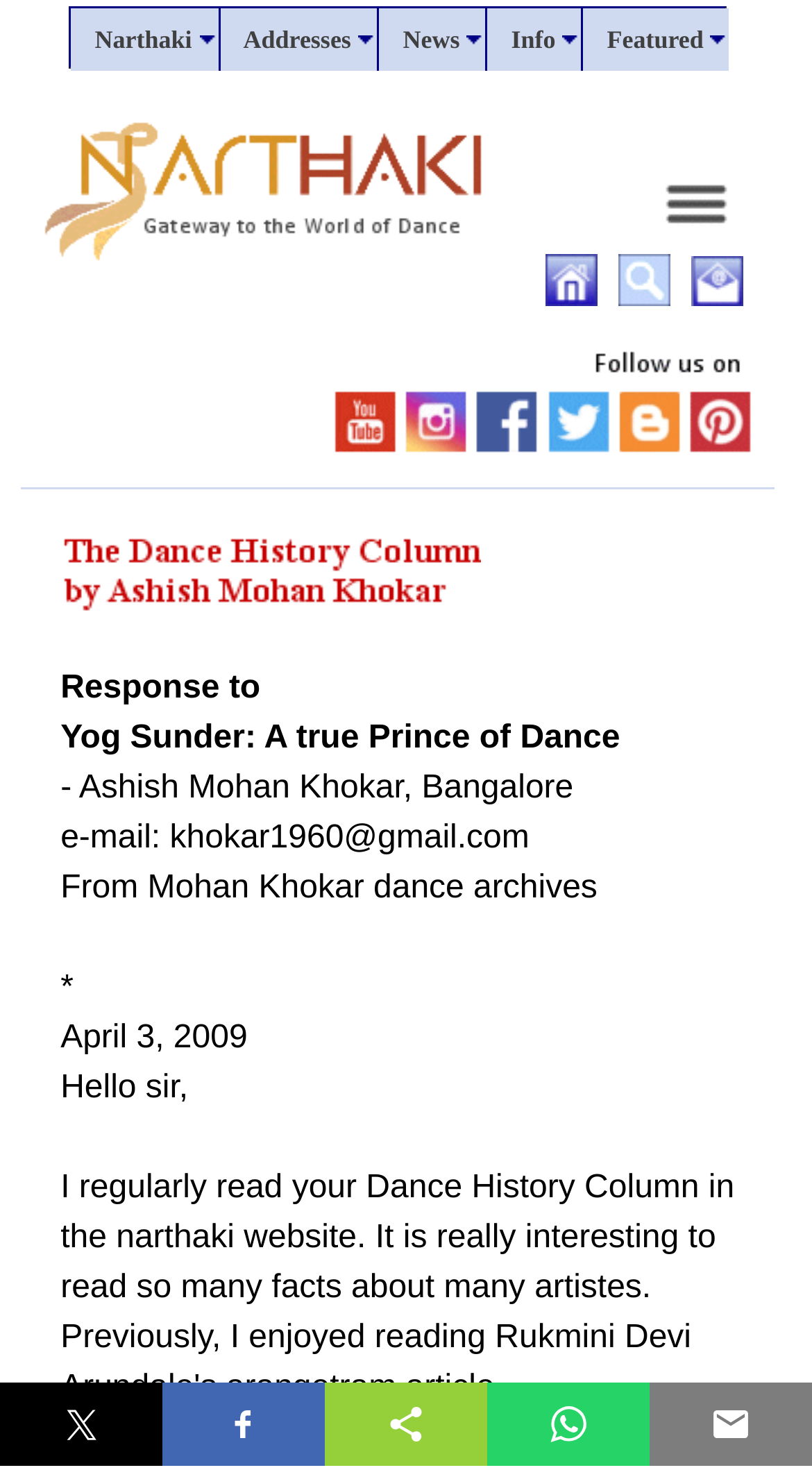Provide a thorough summary of the webpage.

The webpage is an article titled "Response to Yog Sunder: A true Prince of Dance - The Dance History Column by Ashish Mohan Khokar". At the top, there is a navigation menu with several options, including "Narthaki", "Addresses", "News", "Info", and "Featured", each accompanied by an image. 

Below the navigation menu, there is a table with two columns. The left column contains an image, while the right column has a link that reads "Click here for all links" and several other links. 

On the left side of the page, there is a section with the article's title, author, and publication date. The title is "Response to Yog Sunder: A true Prince of Dance", and the author is Ashish Mohan Khokar from Bangalore. The publication date is April 3, 2009. 

The article begins with a greeting, "Hello sir," and the rest of the content is not summarized here. 

At the bottom of the page, there are social media links, including Twitter, Facebook, Sharethis, WhatsApp, and email, each represented by an image.